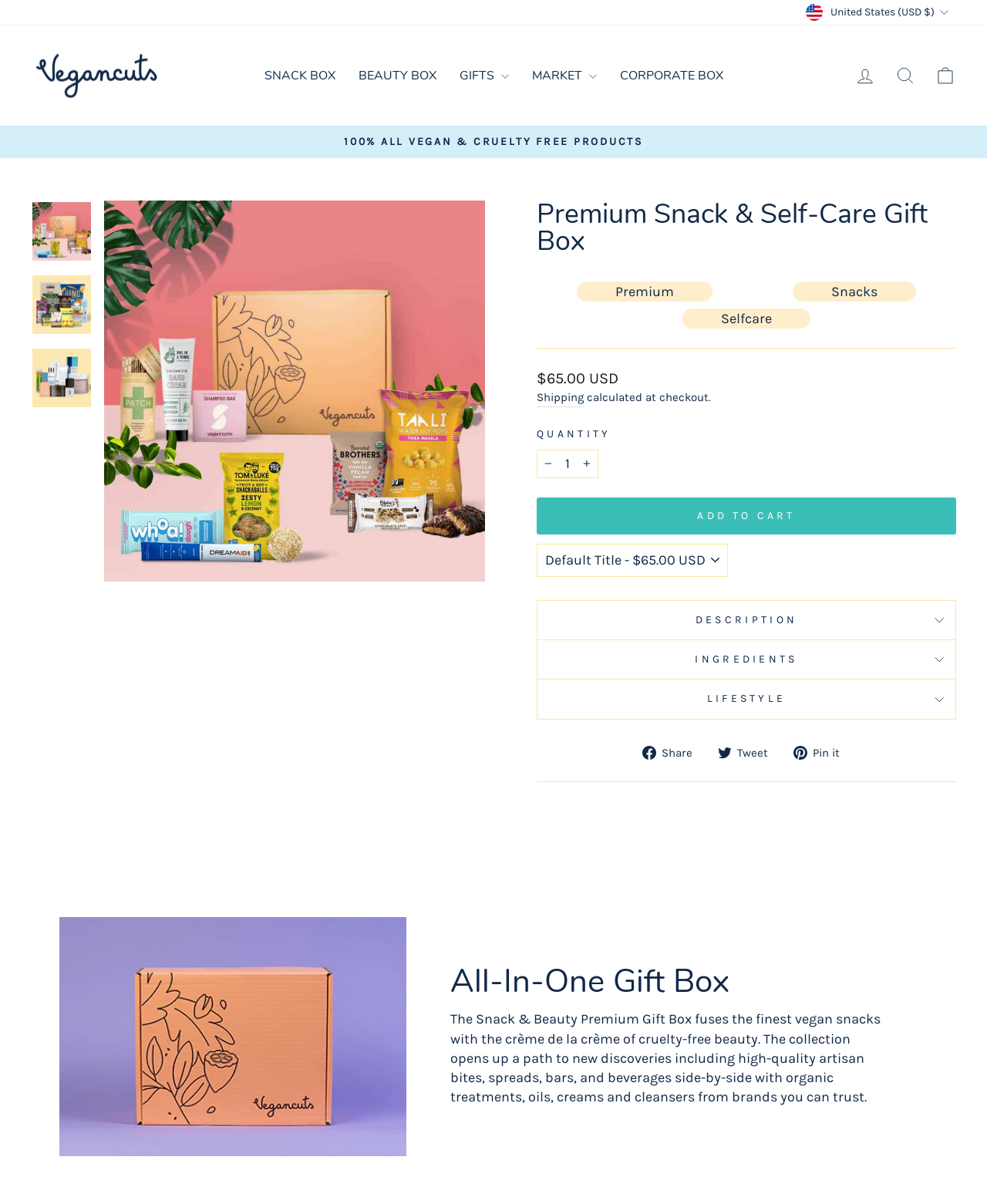Locate the coordinates of the bounding box for the clickable region that fulfills this instruction: "Search for products".

[0.897, 0.049, 0.938, 0.076]